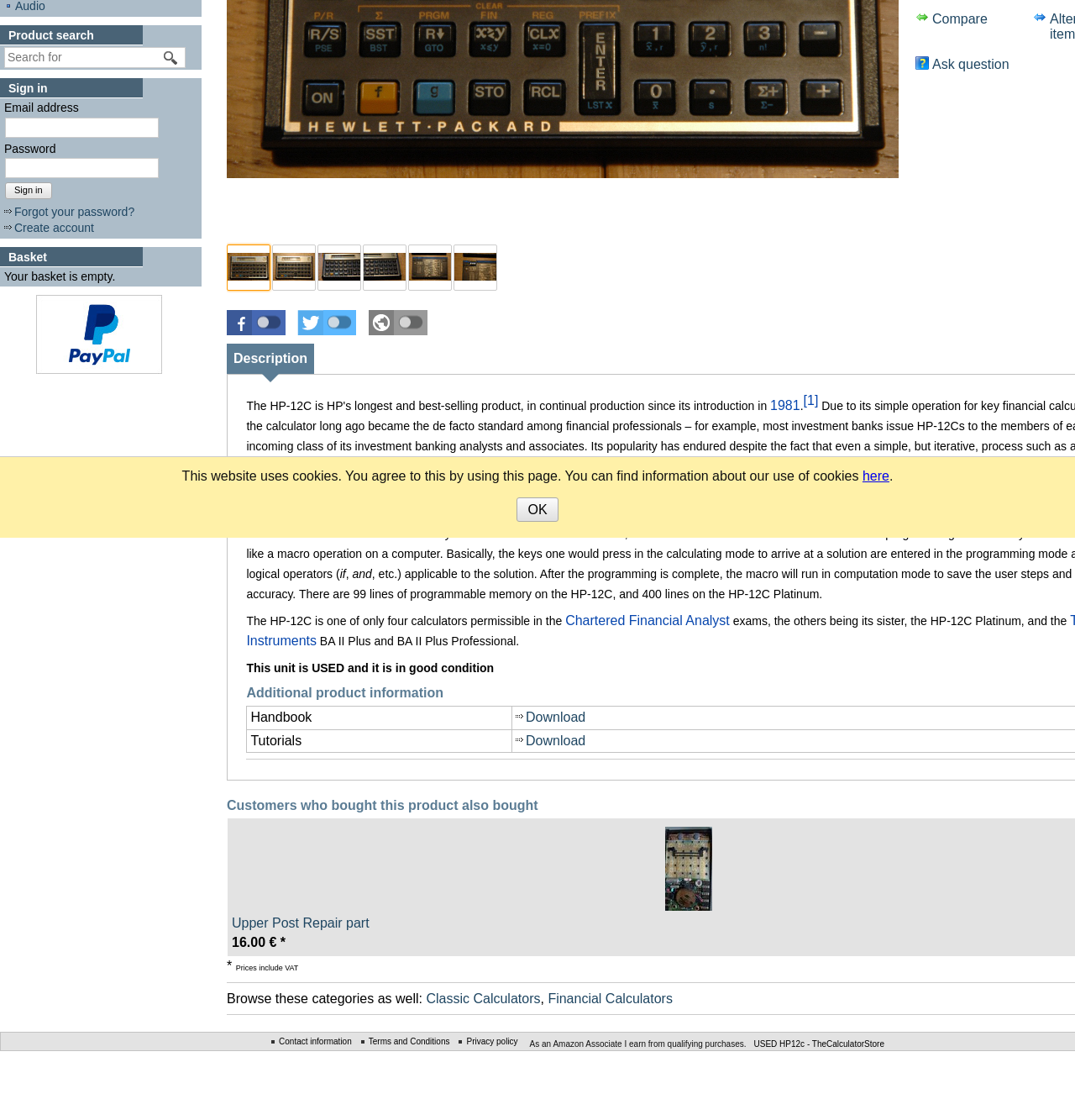Identify the bounding box of the UI element described as follows: "Financial Calculators". Provide the coordinates as four float numbers in the range of 0 to 1 [left, top, right, bottom].

[0.51, 0.885, 0.626, 0.898]